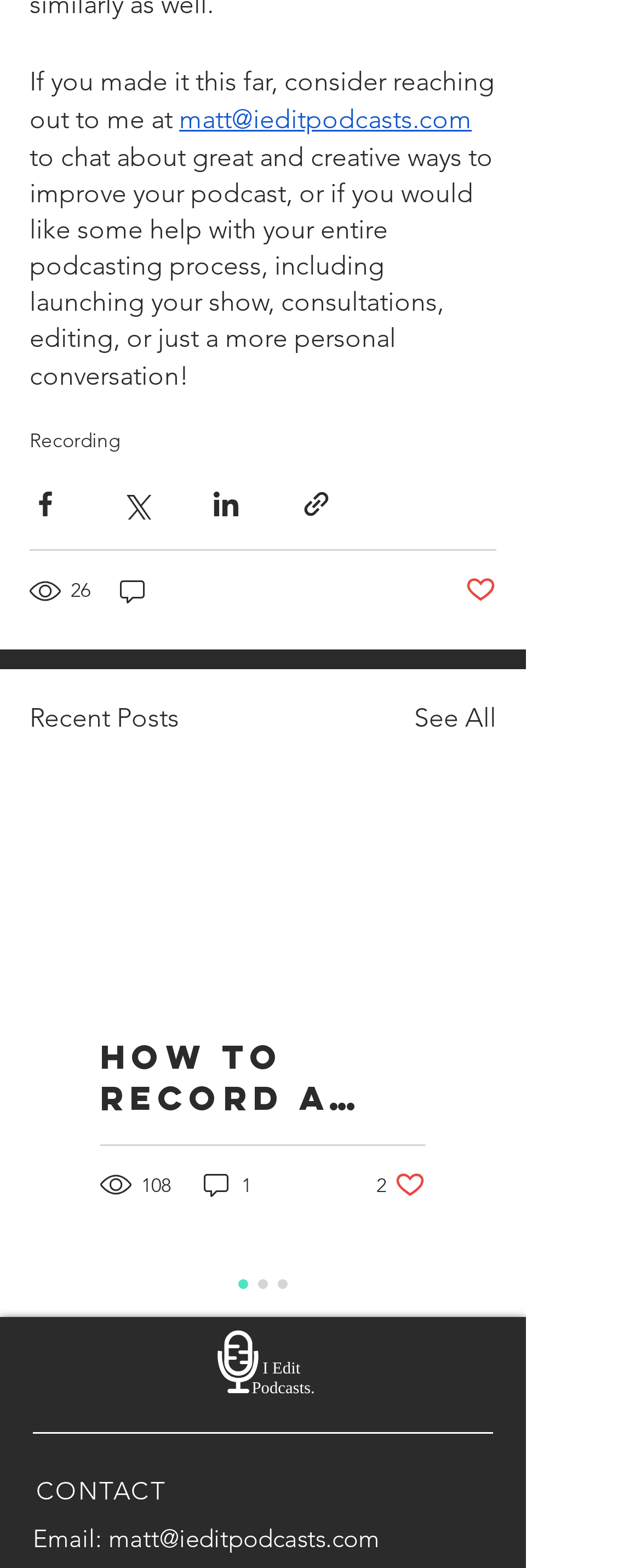Answer the question with a single word or phrase: 
What is the topic of the second post?

How to Record a Podcast Remotely